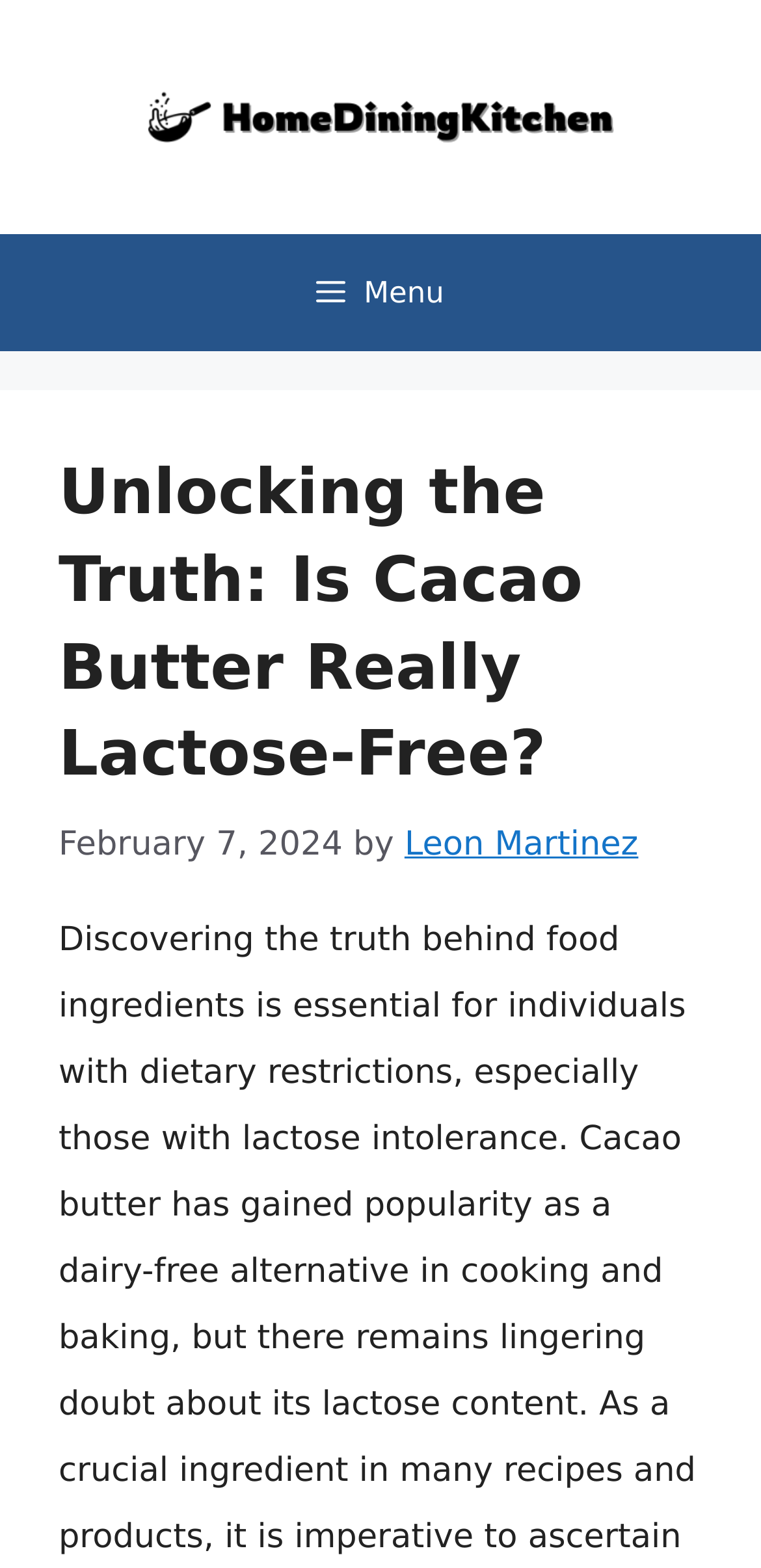Using the format (top-left x, top-left y, bottom-right x, bottom-right y), provide the bounding box coordinates for the described UI element. All values should be floating point numbers between 0 and 1: alt="HomeDiningKitchen"

[0.179, 0.062, 0.821, 0.087]